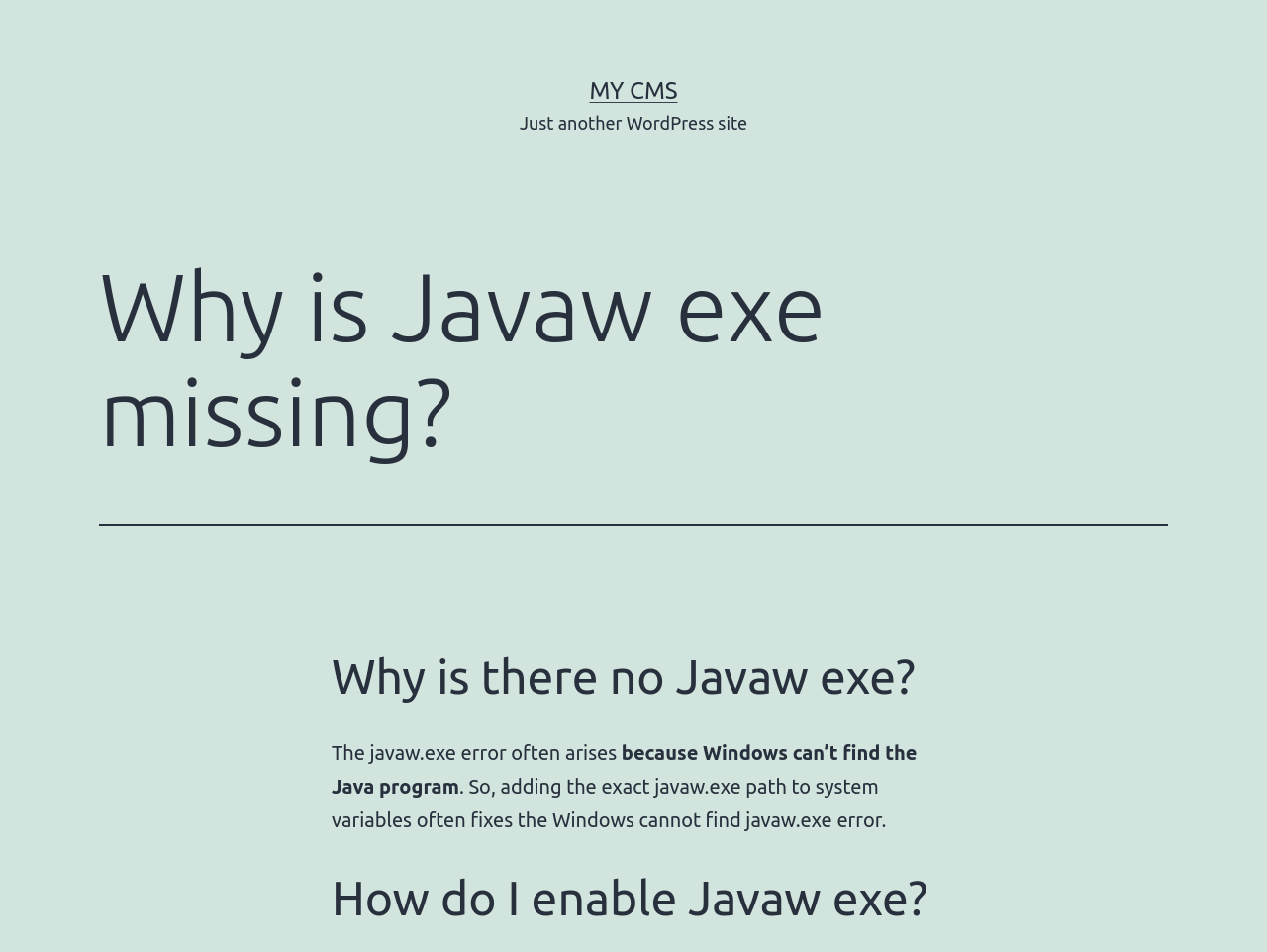Please give a succinct answer to the question in one word or phrase:
What is the question being asked in the second heading?

Why is there no Javaw exe?